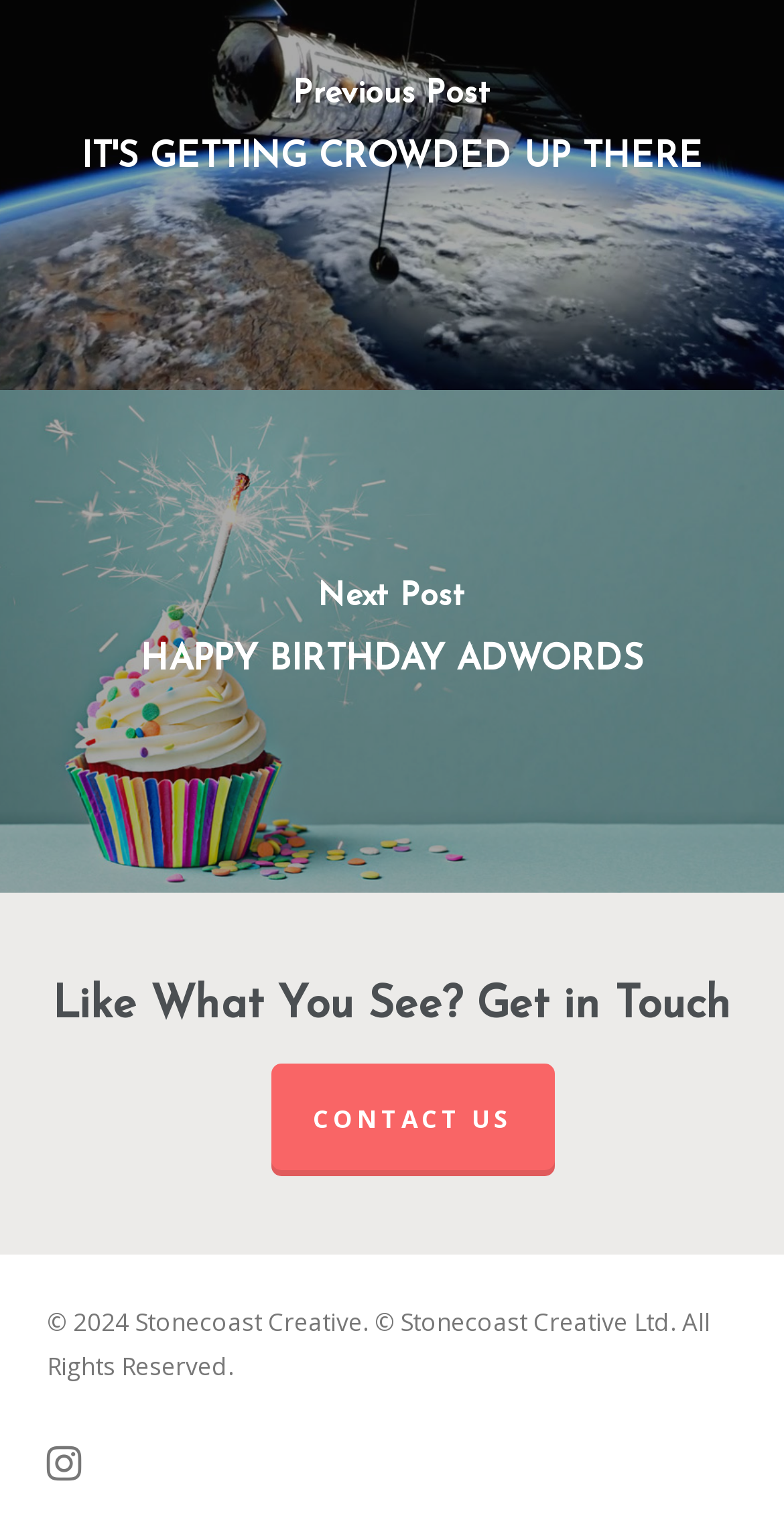Given the description of a UI element: "Contact Us", identify the bounding box coordinates of the matching element in the webpage screenshot.

[0.345, 0.696, 0.706, 0.77]